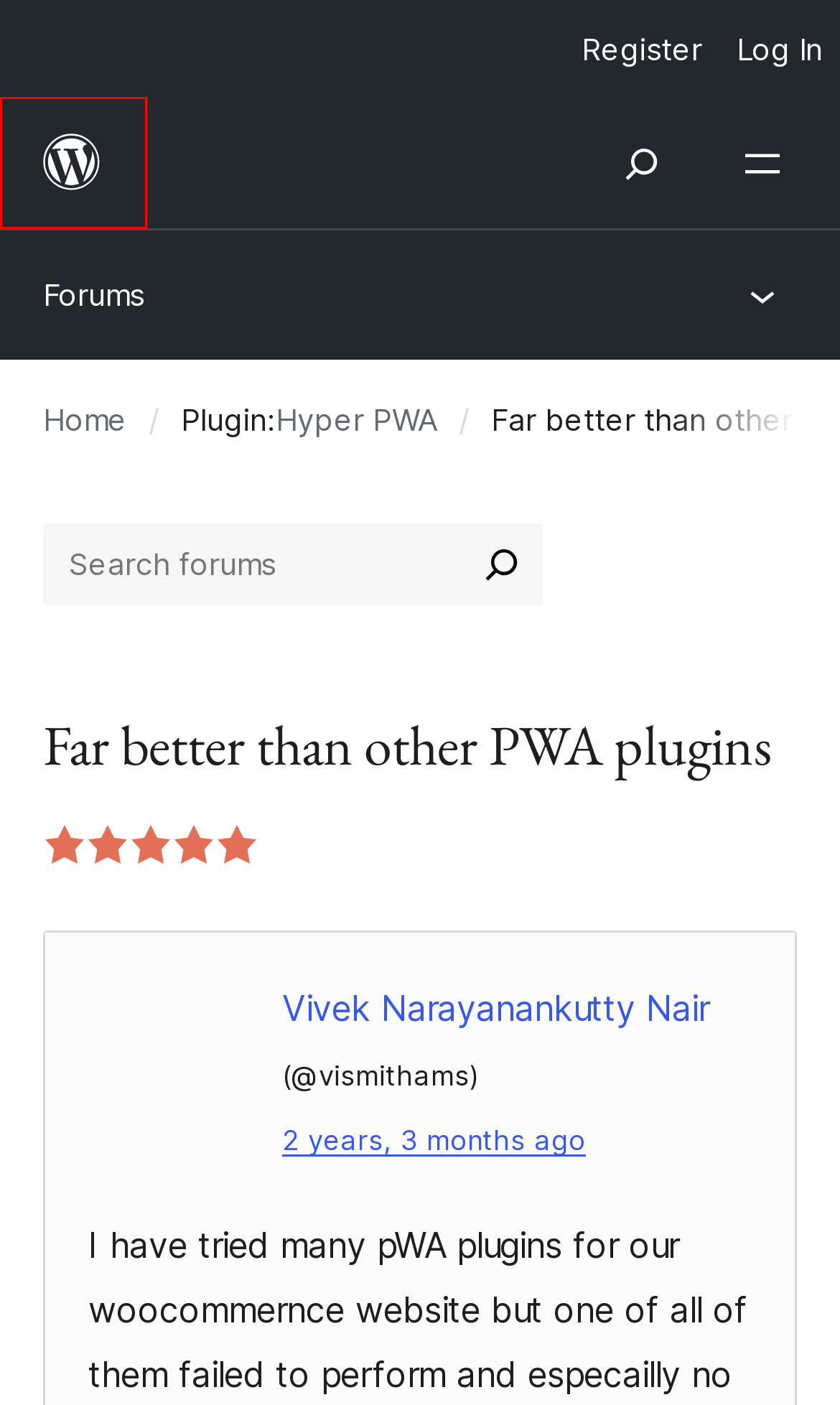You are given a screenshot of a webpage with a red bounding box around an element. Choose the most fitting webpage description for the page that appears after clicking the element within the red bounding box. Here are the candidates:
A. Forums | WordPress.org
B. WordPress.org Login | WordPress.org English
C. [Hyper PWA] Reviews | WordPress.org
D. Vivek Narayanankutty Nair's Profile | WordPress.org
E. Blog Tool, Publishing Platform, and CMS – WordPress.org
F. [Hyper PWA] Unresolved Topics | WordPress.org
G. Learn WordPress - There's always more to learn | Learn WordPress
H. About – WordPress.org

E